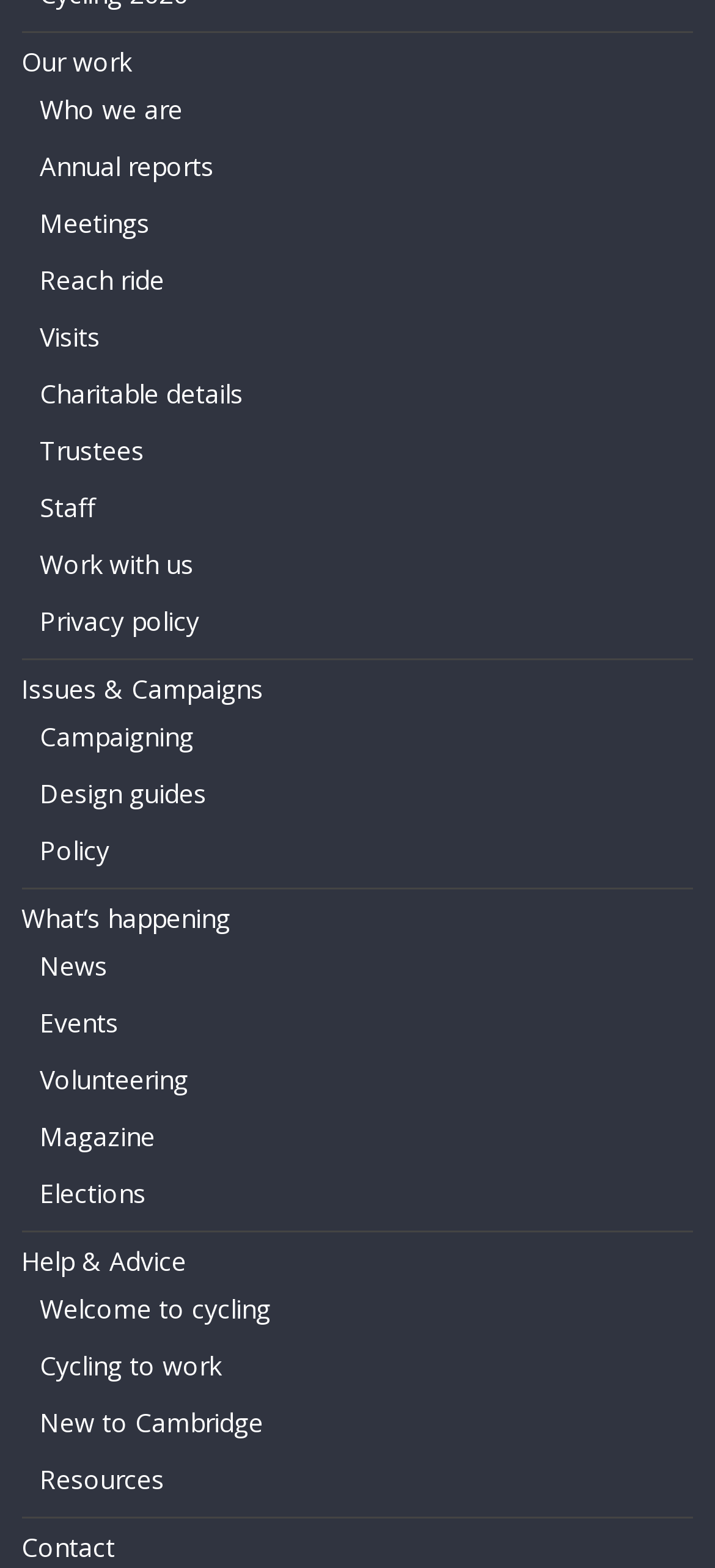What type of organization is this?
Based on the screenshot, provide your answer in one word or phrase.

Charity